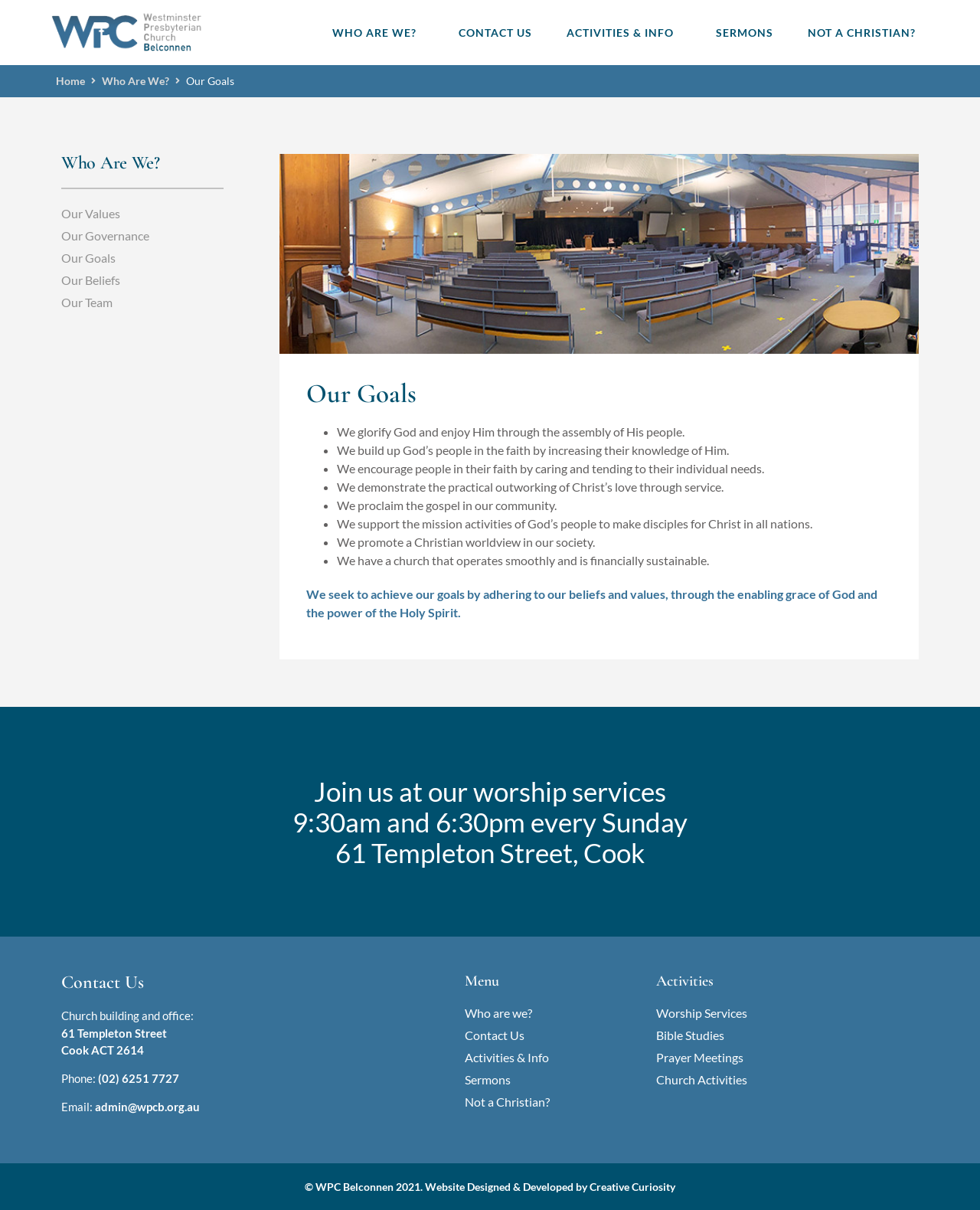Based on the element description: "alt="Westminster Presbyterian Church - Belconnen"", identify the UI element and provide its bounding box coordinates. Use four float numbers between 0 and 1, [left, top, right, bottom].

[0.05, 0.009, 0.206, 0.045]